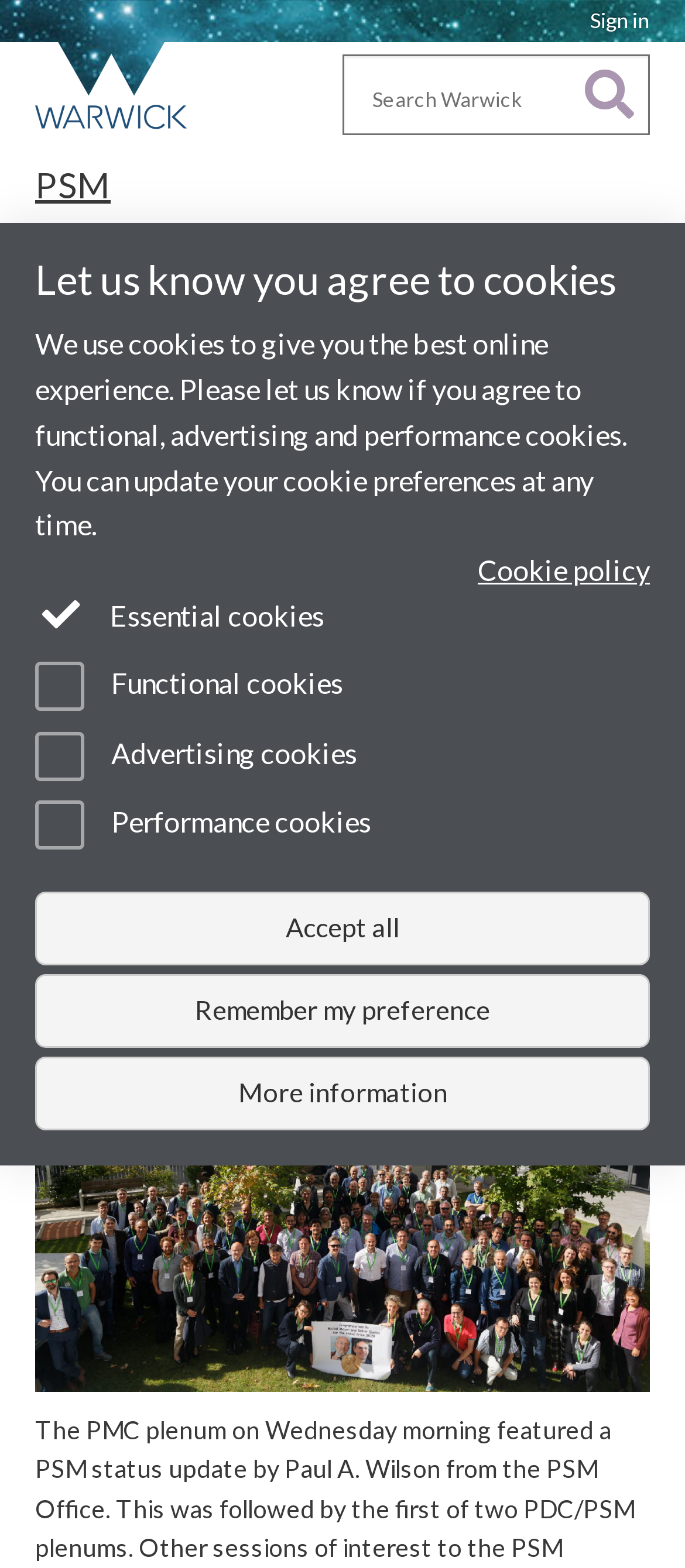Answer with a single word or phrase: 
What is the name of the field of research that was kickstarted by the discovery of 51 Pegasi b?

exoplanet research